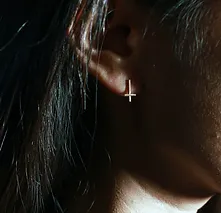Refer to the image and offer a detailed explanation in response to the question: What is the color of the model's hair?

The caption describes the model's hair as 'dark hair that falls softly against her face', indicating that the hair is a dark color.